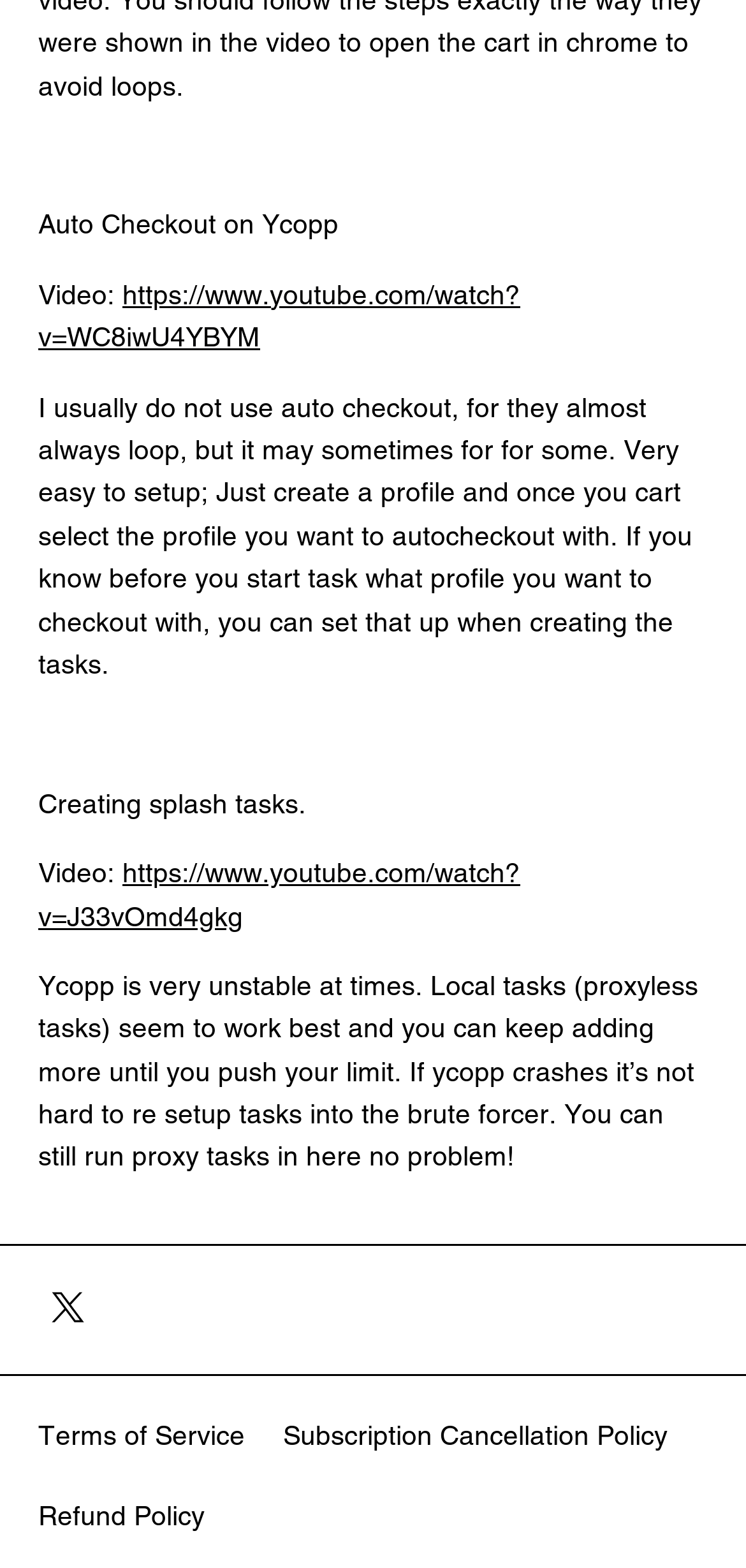How to set up auto checkout?
Refer to the image and give a detailed response to the question.

According to the StaticText element, to set up auto checkout, you need to create a profile and then select the profile you want to auto checkout with when you cart.